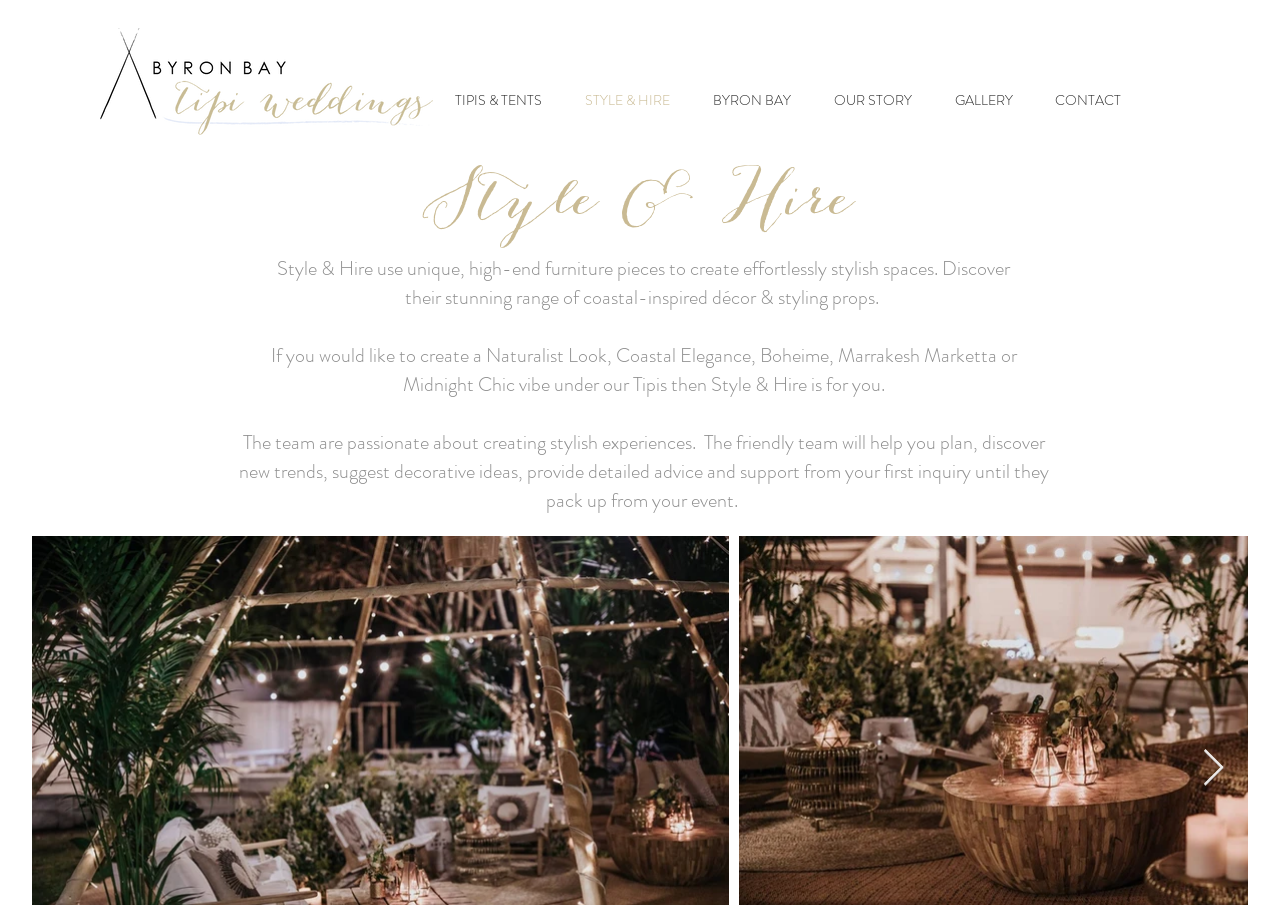What is the function of the 'Next Item' button?
Refer to the screenshot and respond with a concise word or phrase.

To navigate to the next item